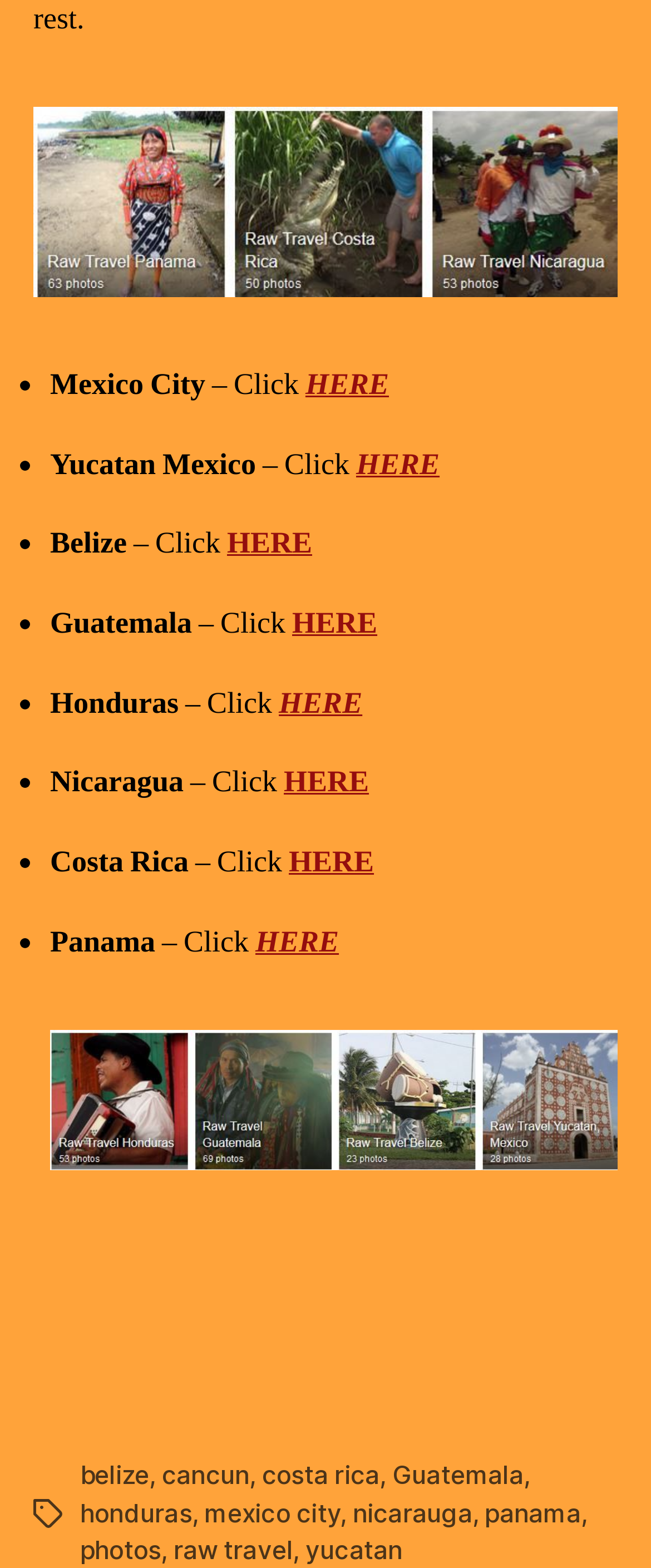Please identify the bounding box coordinates for the region that you need to click to follow this instruction: "Click on 'Flikr Montage 2'".

[0.051, 0.068, 0.949, 0.19]